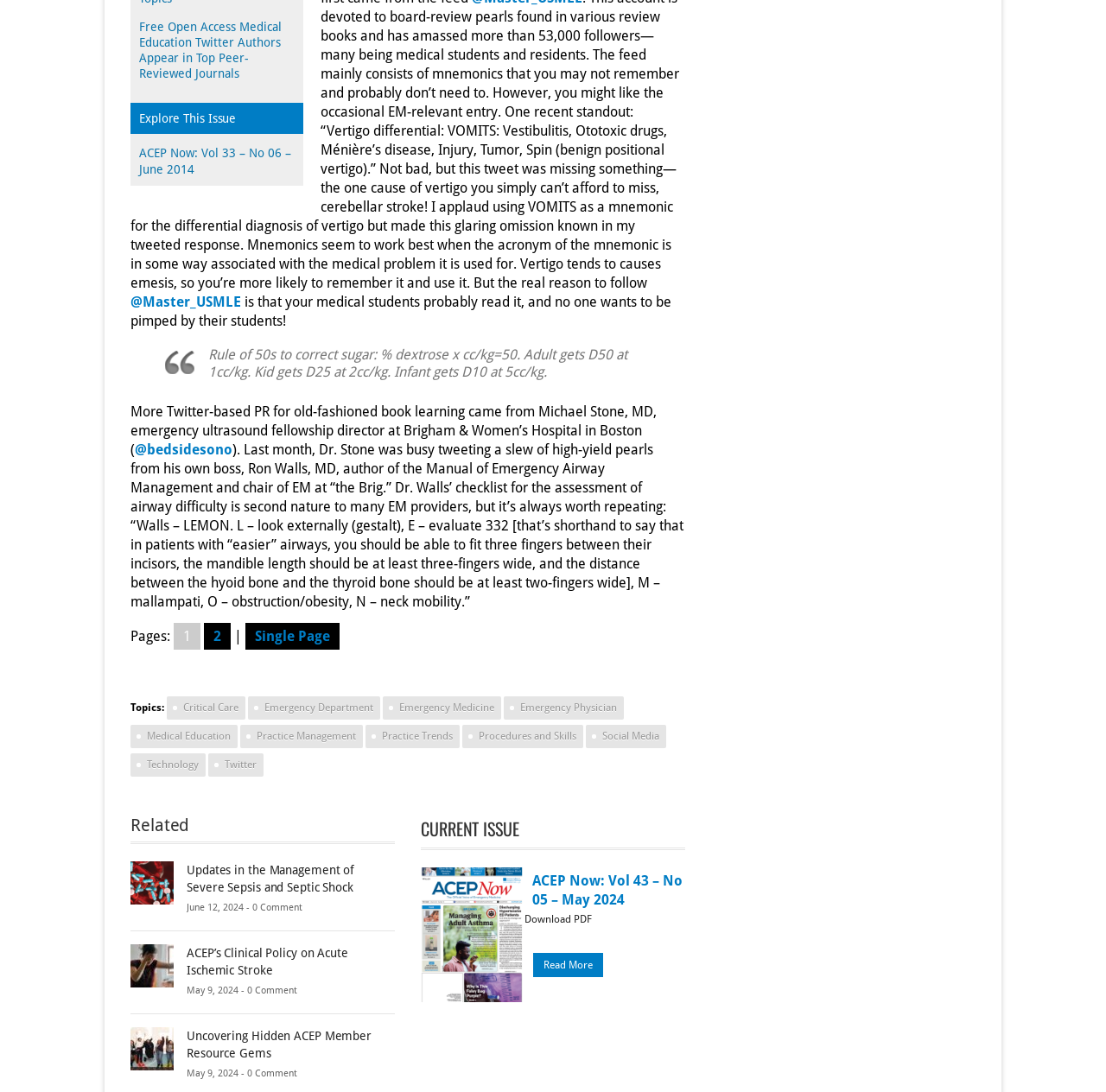Please determine the bounding box coordinates of the element's region to click for the following instruction: "Go to page 2".

[0.184, 0.571, 0.209, 0.595]